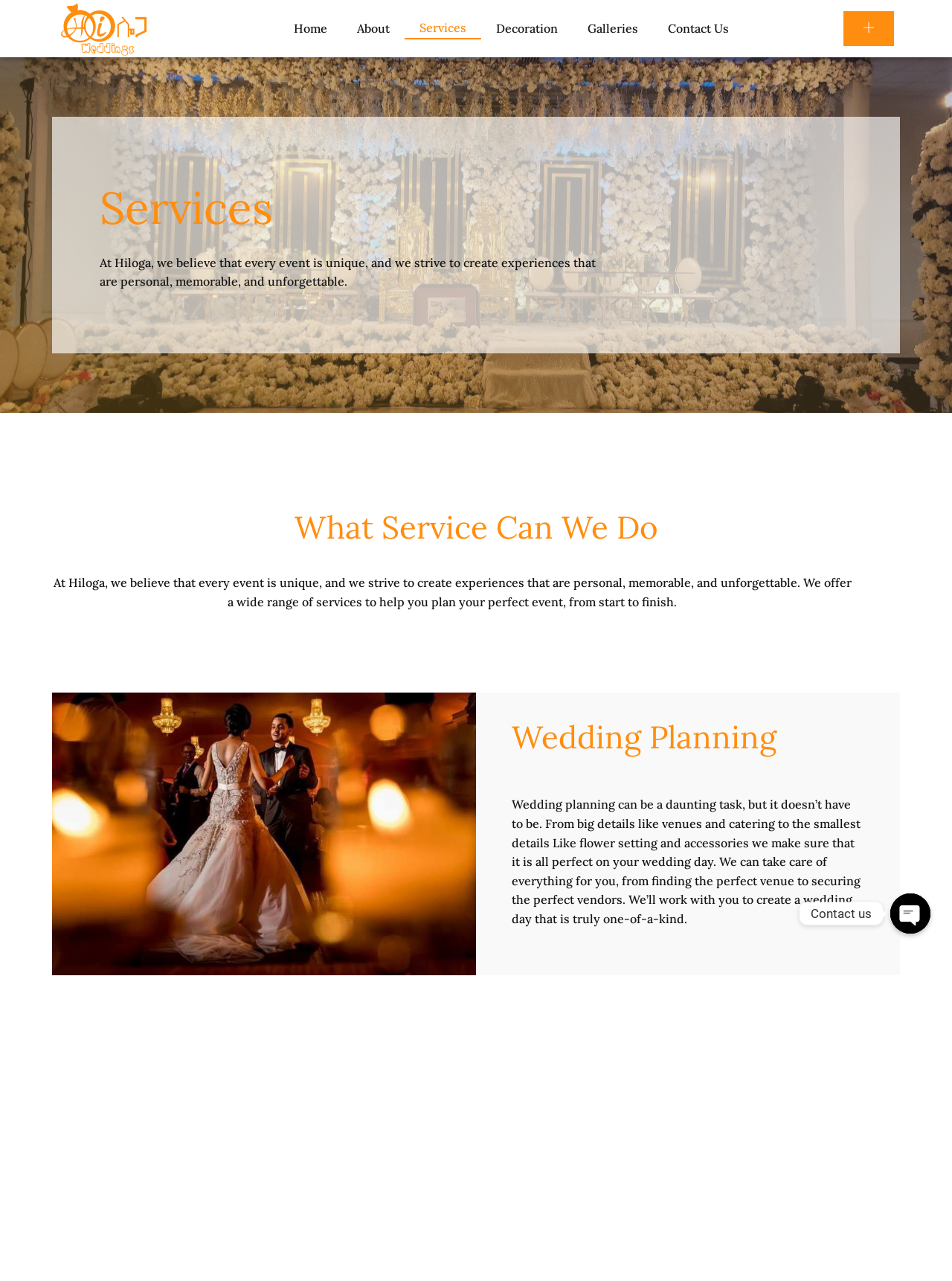Identify the bounding box coordinates for the UI element described as follows: "Contact Us". Ensure the coordinates are four float numbers between 0 and 1, formatted as [left, top, right, bottom].

[0.686, 0.014, 0.781, 0.031]